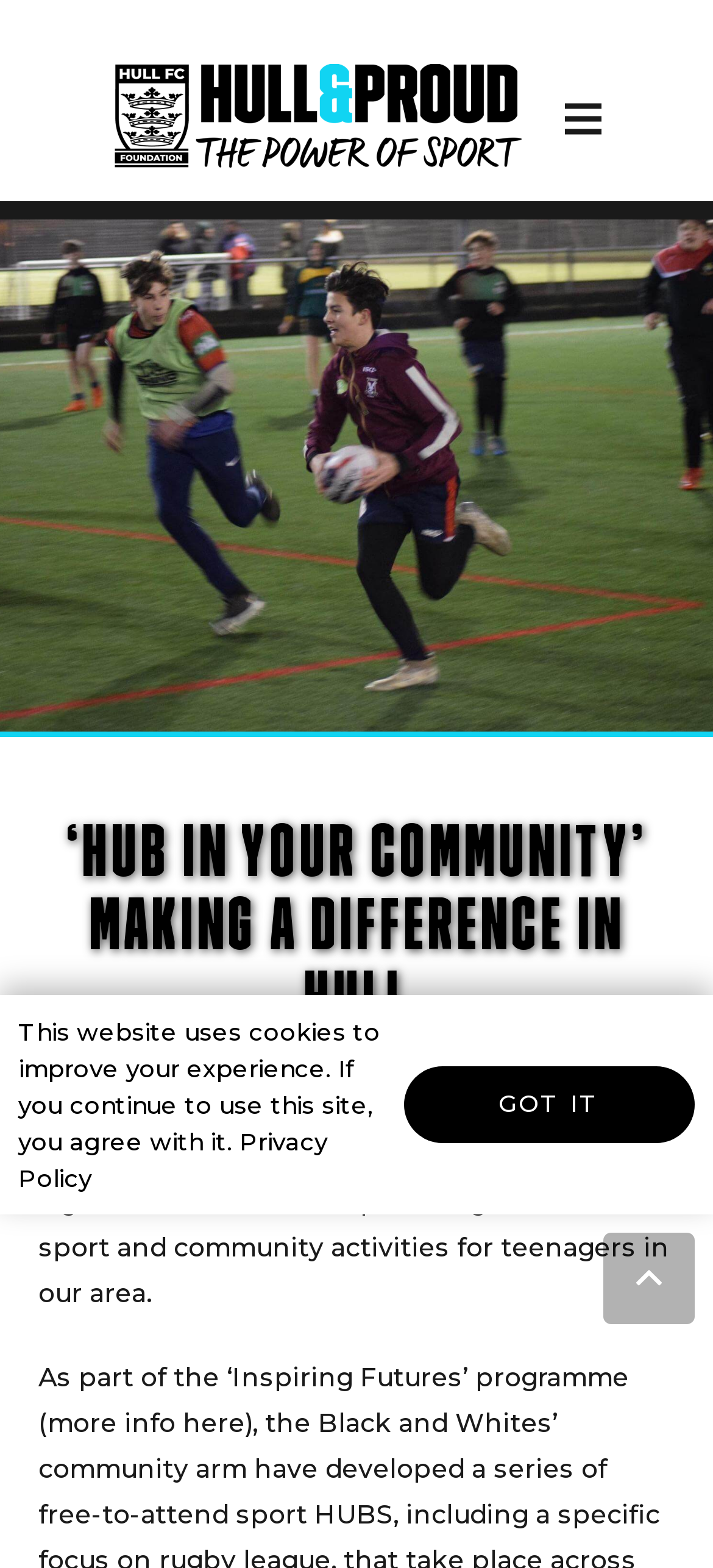Detail the webpage's structure and highlights in your description.

The webpage is about the Hull FC Community Foundation, which is making a positive impact in providing accessible sports and community activities for teenagers in the area. At the top left of the page, there is a link to the homepage, and next to it, a link to the menu. 

Below these links, there is a prominent heading that reads "‘HUB IN YOUR COMMUNITY’ MAKING A DIFFERENCE IN HULL". Underneath the heading, there is a timestamp indicating the date "October 11, 2021". 

Following the timestamp, there is a paragraph of text that summarizes the foundation's efforts in providing accessible sports and community activities for teenagers. The text also mentions that this is part of the "Inspiring Futures" programme, and there is a link to "more info here" at the end of the paragraph.

At the bottom left of the page, there is a notice about the website's use of cookies, stating that by continuing to use the site, users agree to the terms. Next to this notice, there is a link to the "Privacy Policy". 

On the bottom right of the page, there is a button labeled "GOT IT", which is likely related to the cookie notice. There is also a hidden icon, represented by "\uf106", which is not visible to users.